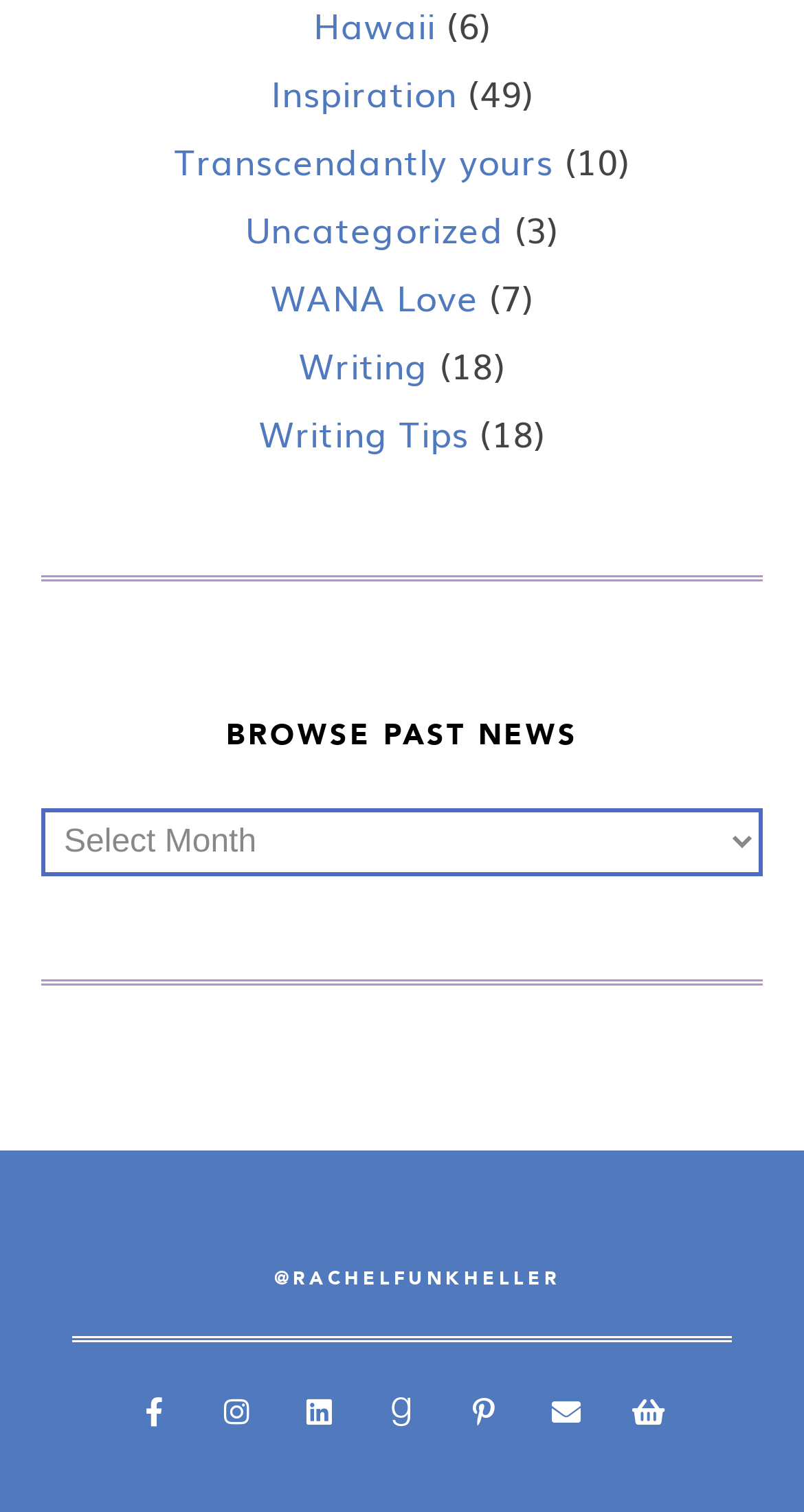Could you specify the bounding box coordinates for the clickable section to complete the following instruction: "Browse past news"?

[0.051, 0.46, 0.949, 0.514]